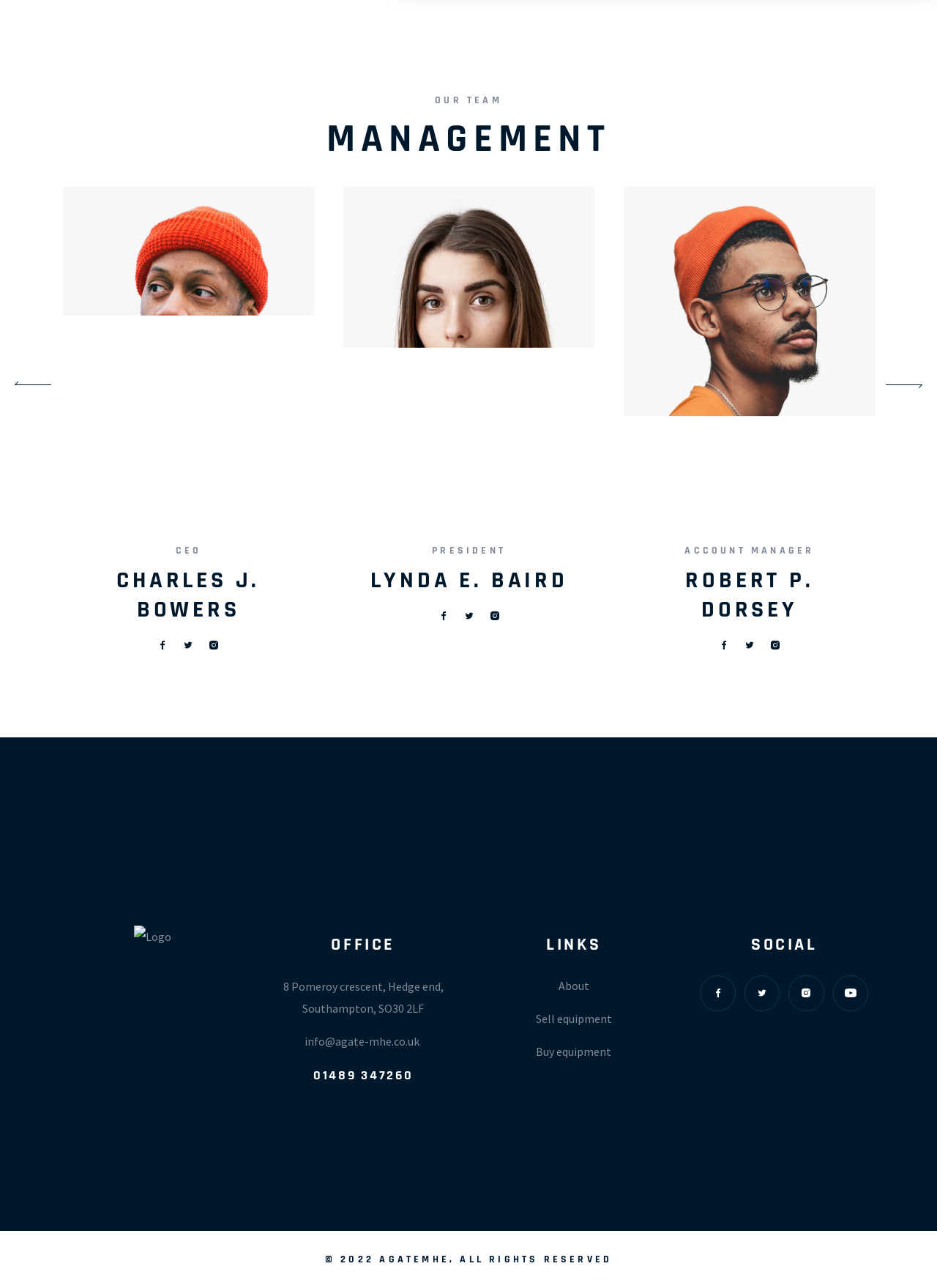Please reply to the following question using a single word or phrase: 
What is the address of the office?

8 Pomeroy crescent, Hedge end, Southampton, SO30 2LF